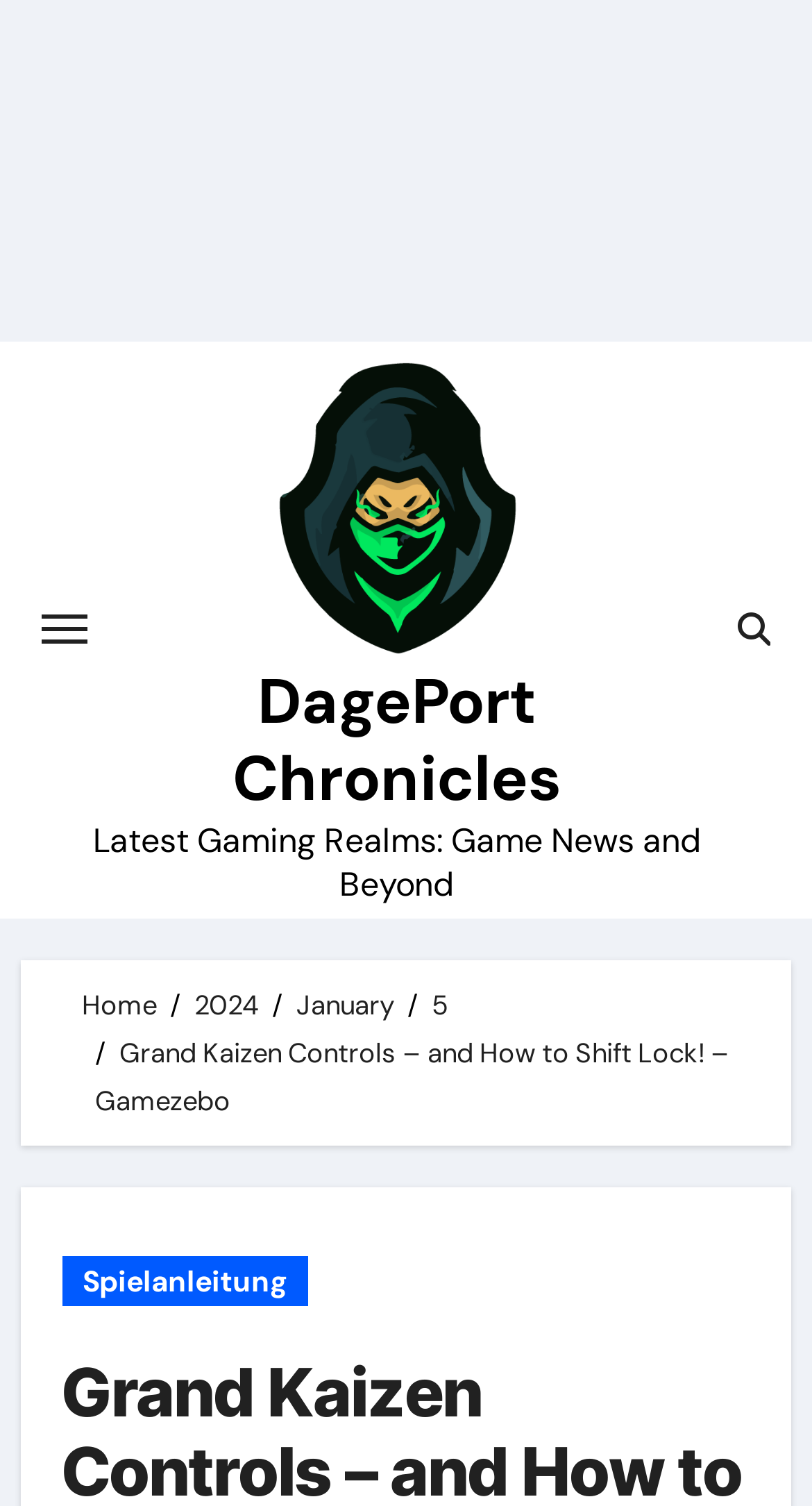Please provide a one-word or phrase answer to the question: 
How many navigation links are there?

2